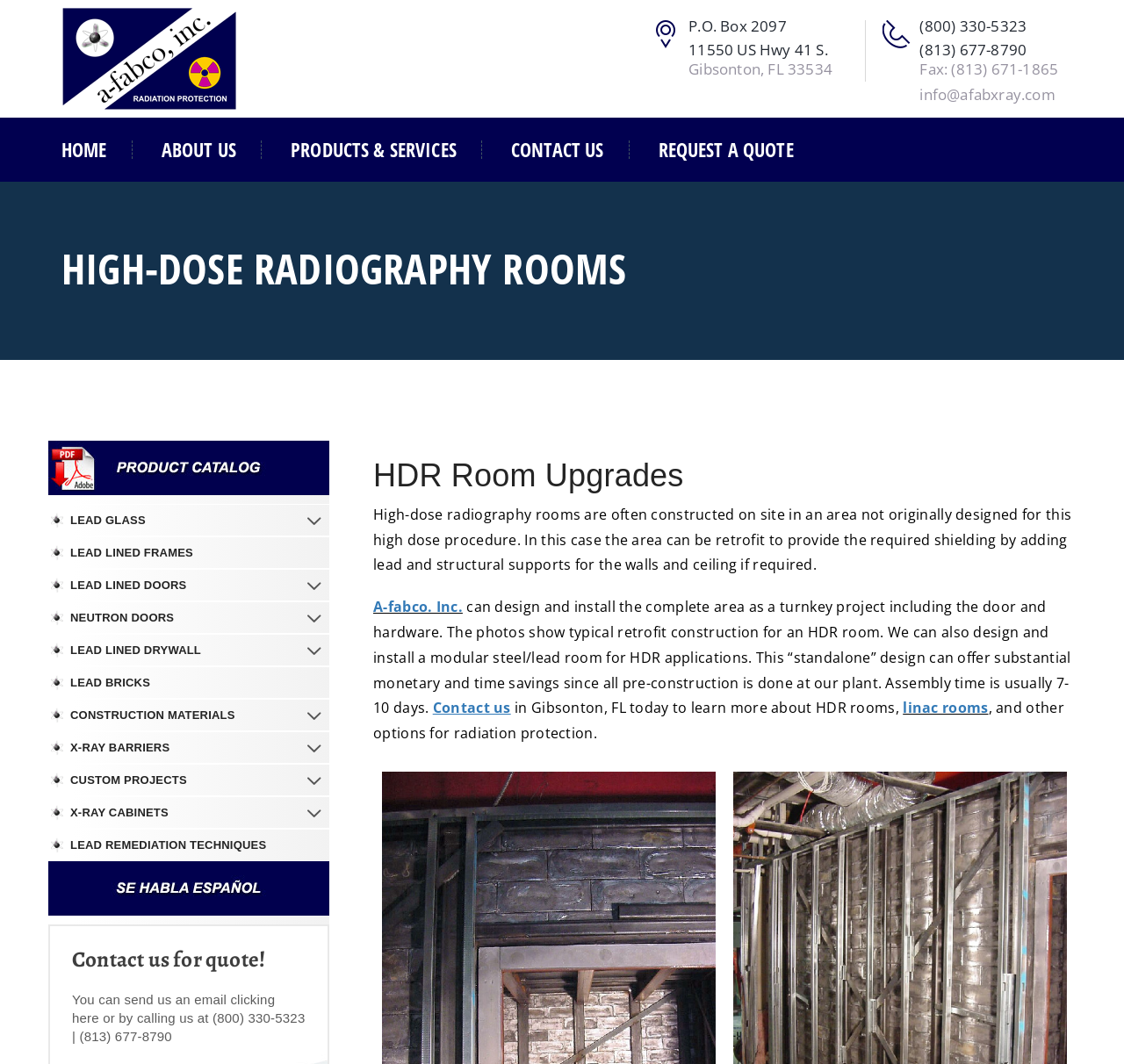Specify the bounding box coordinates of the area that needs to be clicked to achieve the following instruction: "Click on the REQUEST A QUOTE link".

[0.564, 0.132, 0.706, 0.15]